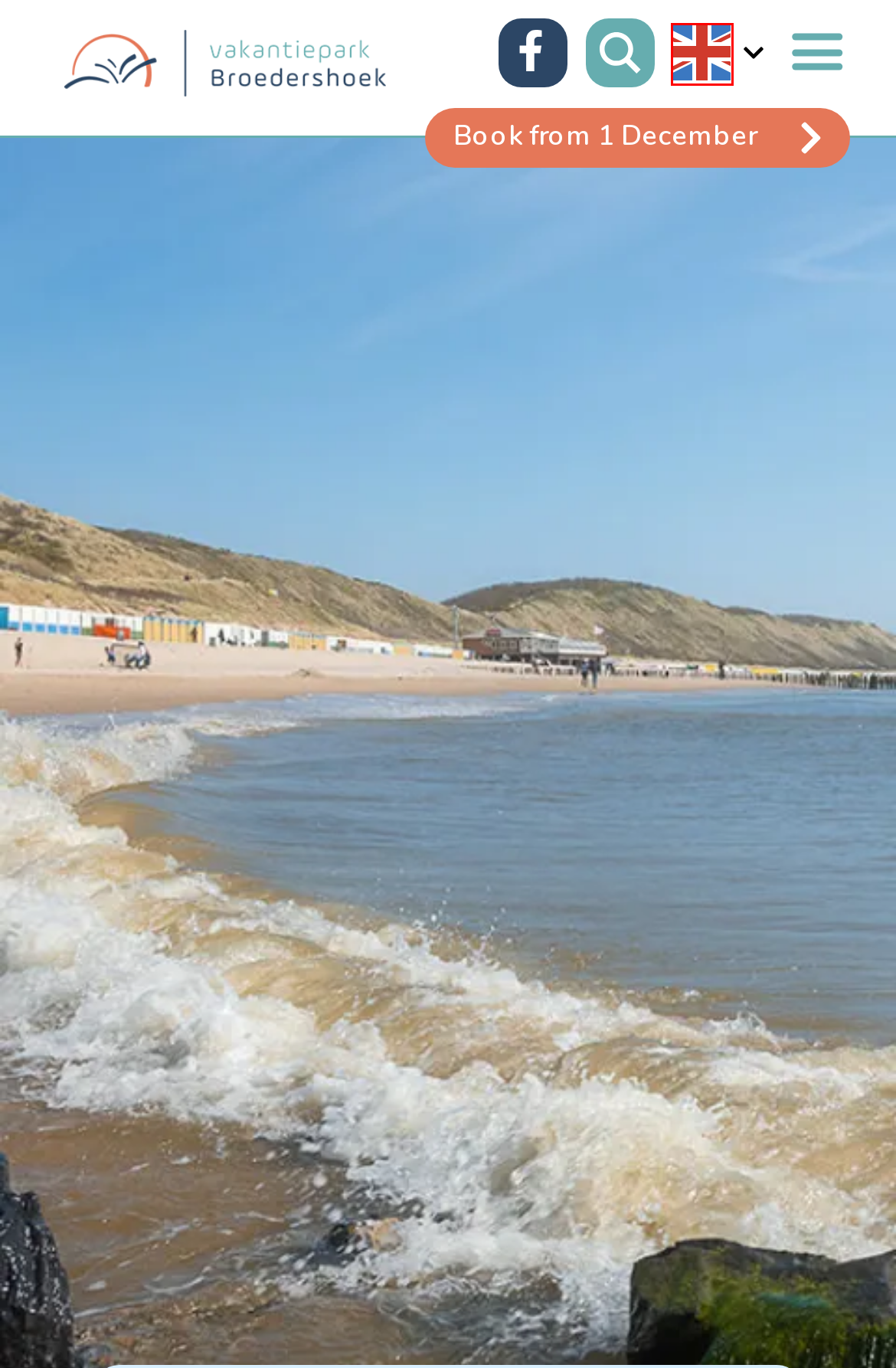You have a screenshot of a webpage with a red bounding box highlighting a UI element. Your task is to select the best webpage description that corresponds to the new webpage after clicking the element. Here are the descriptions:
A. During your stay
B. Broedershoek | Ferienhaus am Meer Zeeland
C. Algemene voorwaarden
D. Broedershoek | Specially adapted bungalows
E. Make a reservation at Camping de Boomgaard
F. Book your stay
G. Contact
H. Broedershoek | Vakantiehuisje aan zee Zeeland

H